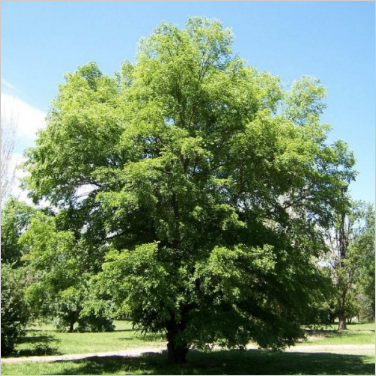What is the primary benefit of the tree's dense foliage?
Based on the visual details in the image, please answer the question thoroughly.

According to the caption, the tree's broad canopy filled with dense foliage illustrates its potential for providing ample shade, which is a key benefit of this tree.